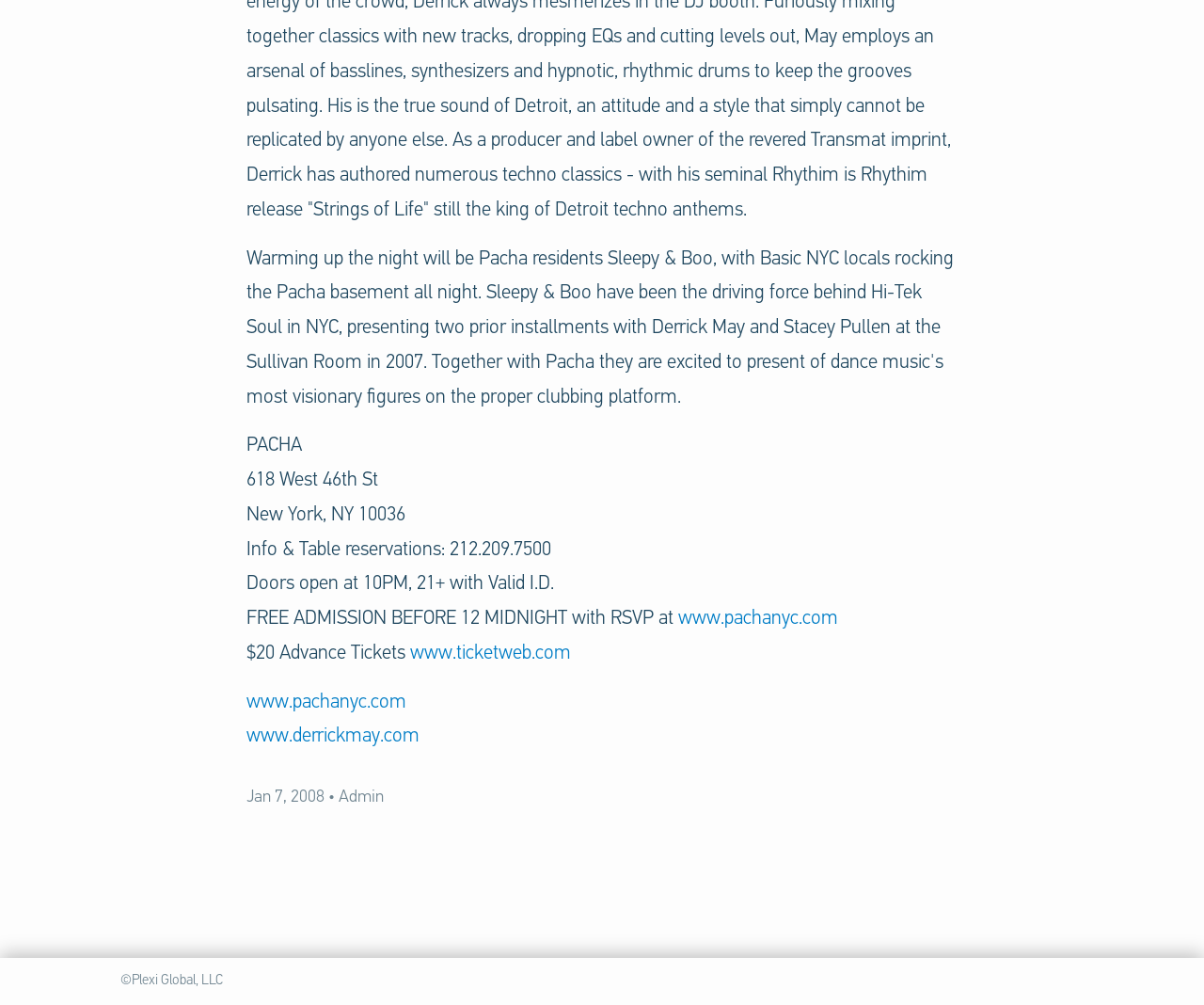Answer the following in one word or a short phrase: 
What is the phone number for info and table reservations?

212.209.7500